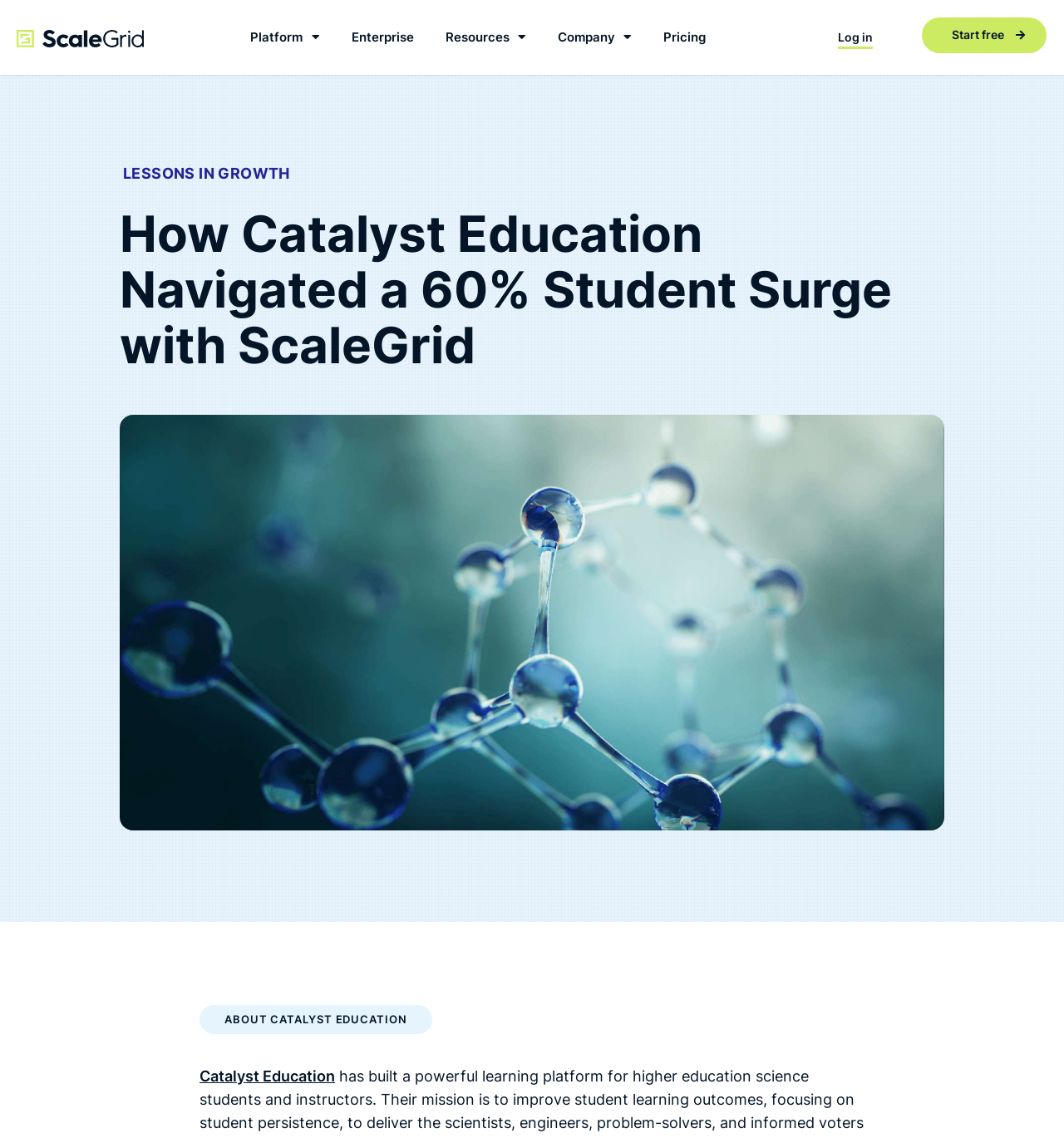Give a succinct answer to this question in a single word or phrase: 
What is the company mentioned in the text?

Catalyst Education